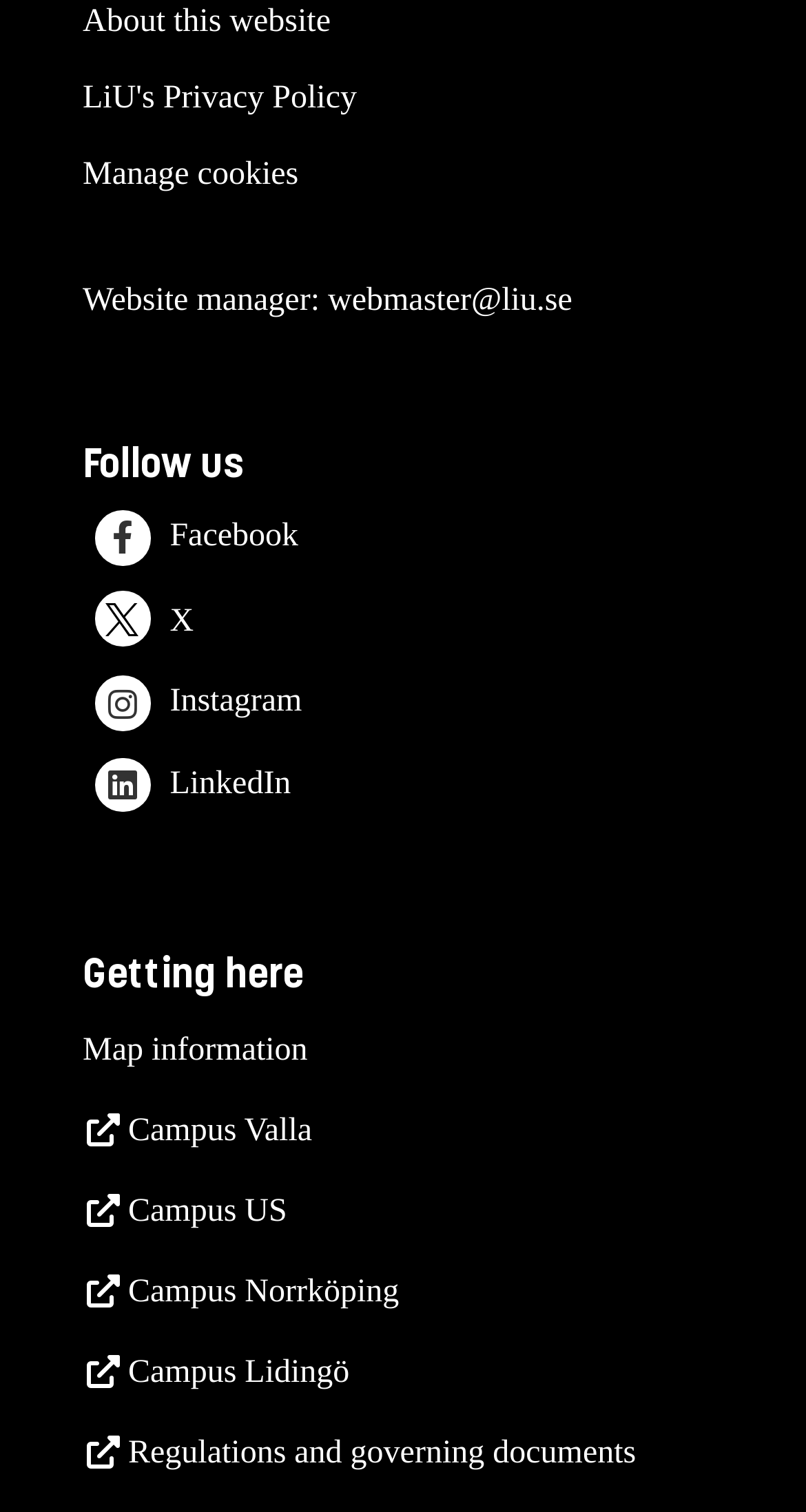What is the last link in the 'Getting here' section?
Answer the question with a single word or phrase by looking at the picture.

Campus Lidingö